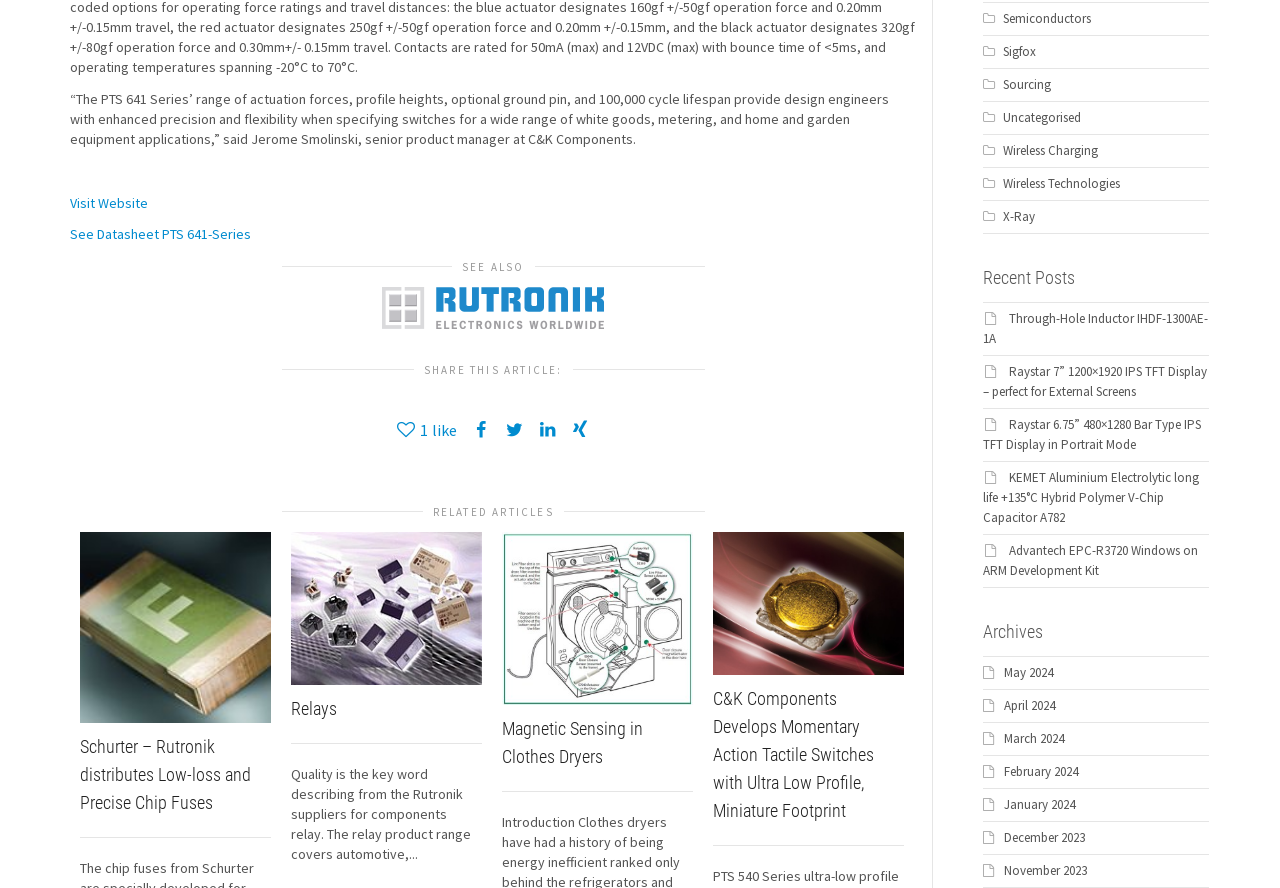Locate the bounding box coordinates of the area you need to click to fulfill this instruction: 'Share this article on social media'. The coordinates must be in the form of four float numbers ranging from 0 to 1: [left, top, right, bottom].

[0.31, 0.473, 0.357, 0.496]